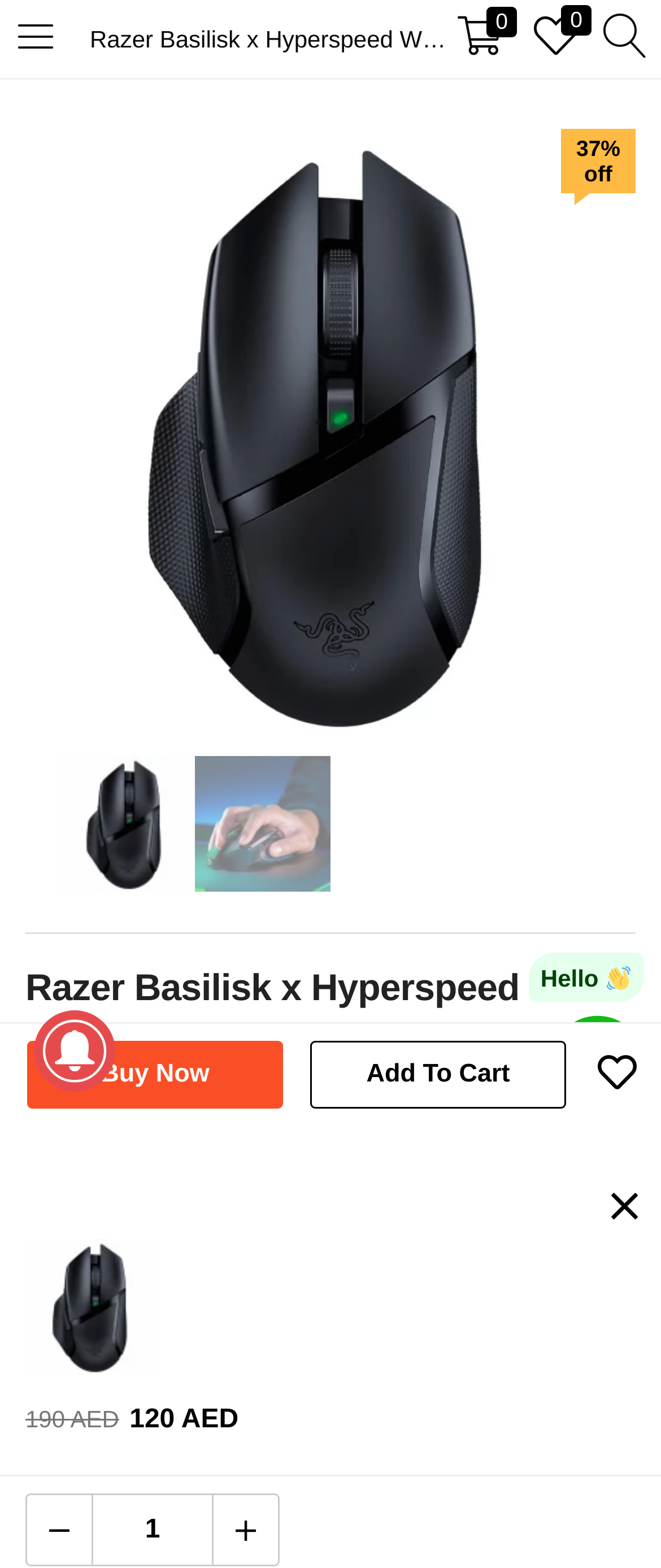Can you find the bounding box coordinates for the element to click on to achieve the instruction: "Login to your account"?

[0.131, 0.0, 0.564, 0.061]